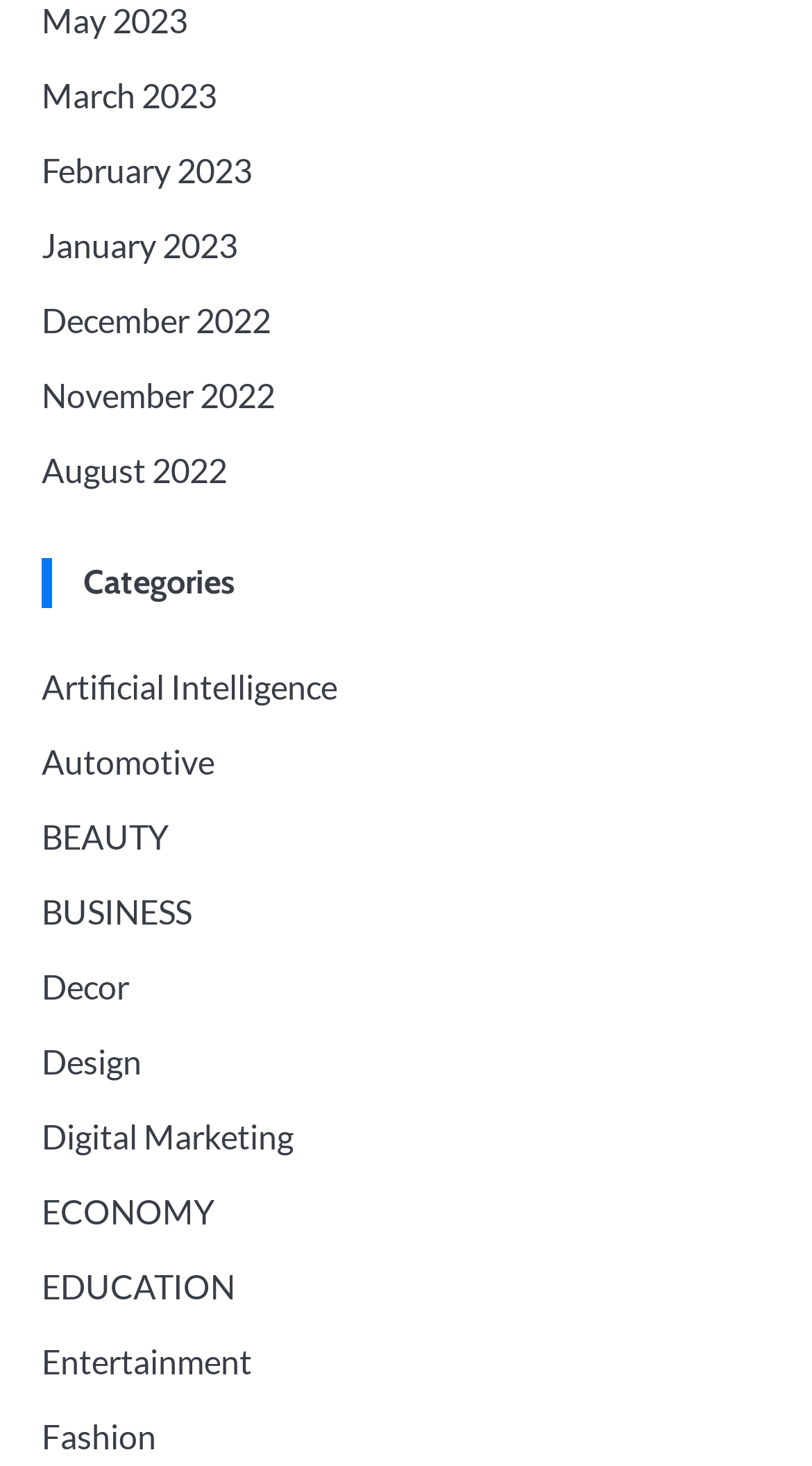Please provide a comprehensive answer to the question based on the screenshot: What is the category listed below 'Automotive'?

By examining the webpage, I found the link 'Automotive' and looked for the next link below it. The next link has the text 'BEAUTY', which is the category listed below 'Automotive'.